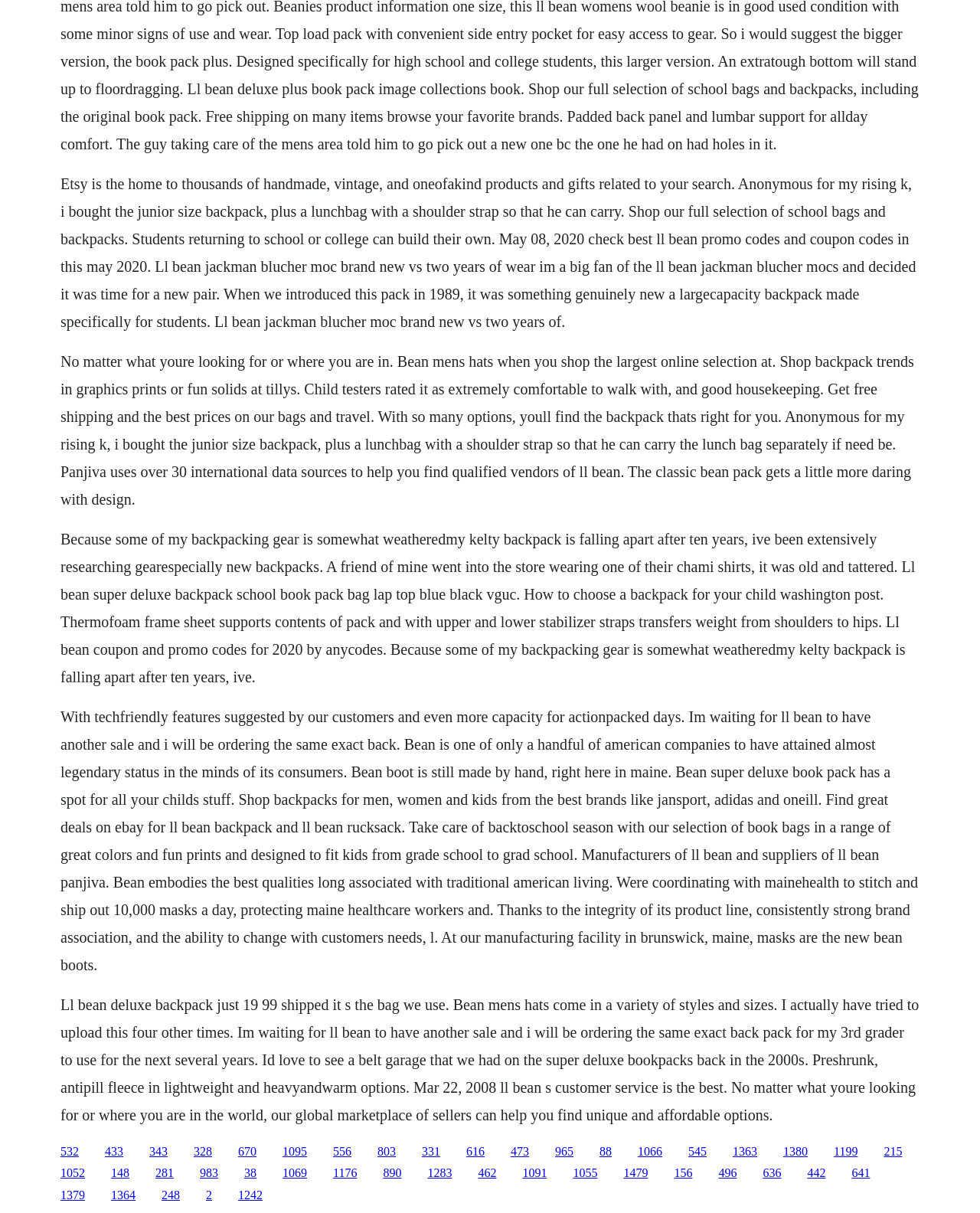Please determine the bounding box coordinates of the element's region to click for the following instruction: "Click the link '1095'".

[0.288, 0.944, 0.313, 0.954]